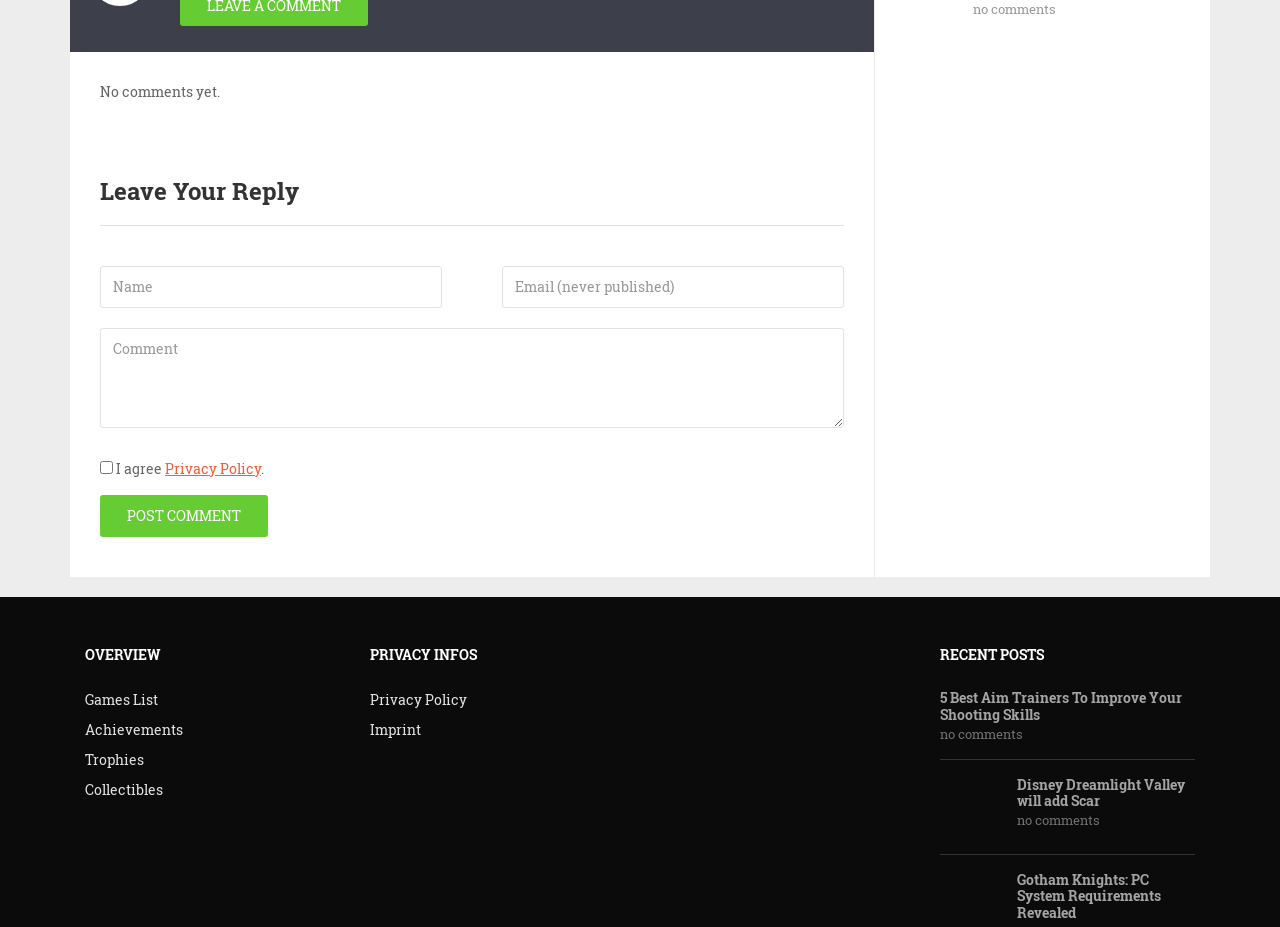How many links are under the 'OVERVIEW' heading?
Provide a detailed answer to the question using information from the image.

The 'OVERVIEW' heading is located near the top of the webpage, and below it are four links: 'Games List', 'Achievements', 'Trophies', and 'Collectibles'.